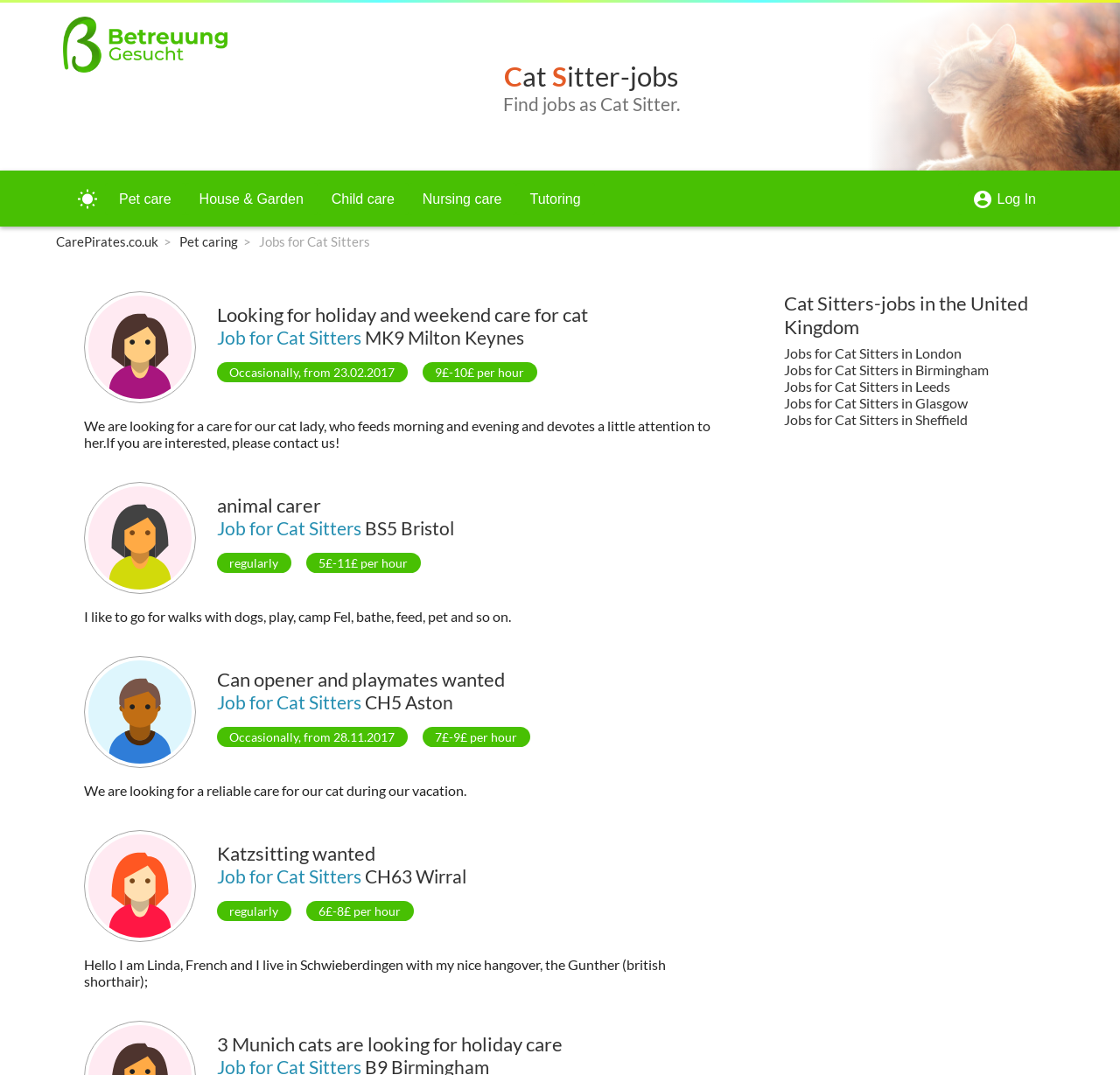What is the highest hourly pay for a cat sitter?
Answer the question with a thorough and detailed explanation.

I looked at the StaticText elements that contain hourly pay information. The highest hourly pay mentioned is 11£, which is mentioned in the job posting for 'animal carer' in Bristol.